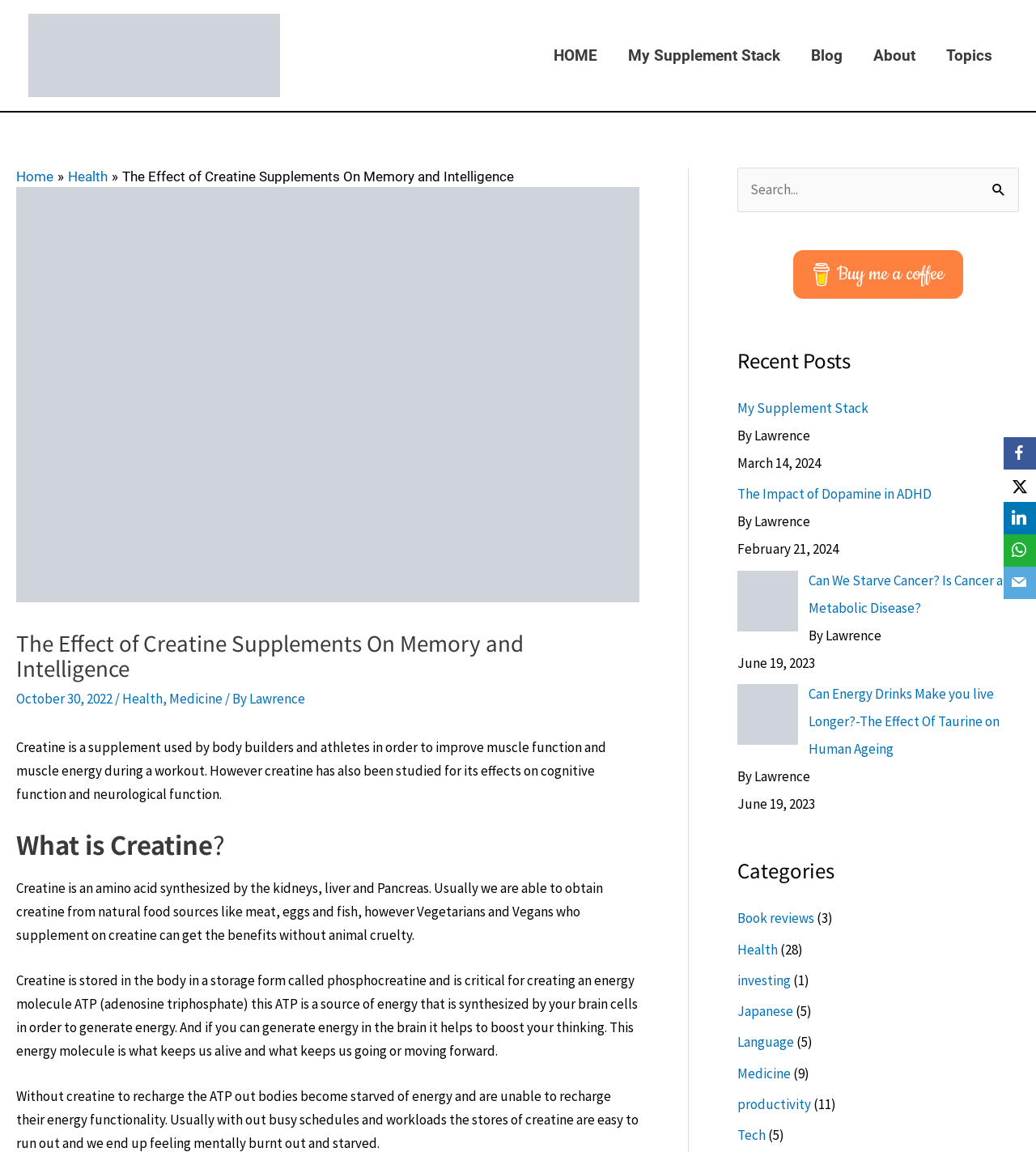Indicate the bounding box coordinates of the element that must be clicked to execute the instruction: "Click on the 'HOME' link". The coordinates should be given as four float numbers between 0 and 1, i.e., [left, top, right, bottom].

[0.52, 0.008, 0.591, 0.088]